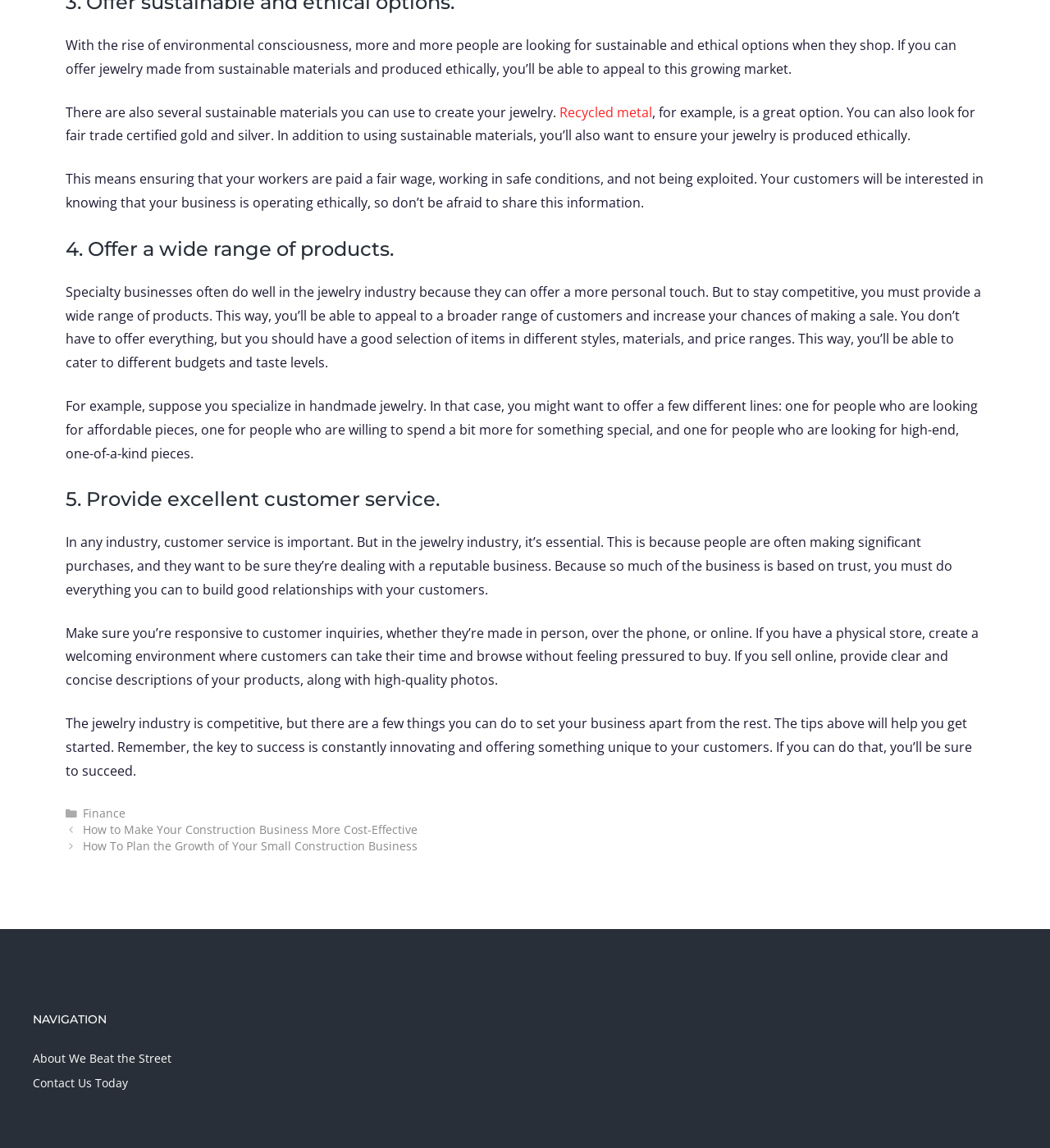Find the coordinates for the bounding box of the element with this description: "Miracle Of Breasts".

None